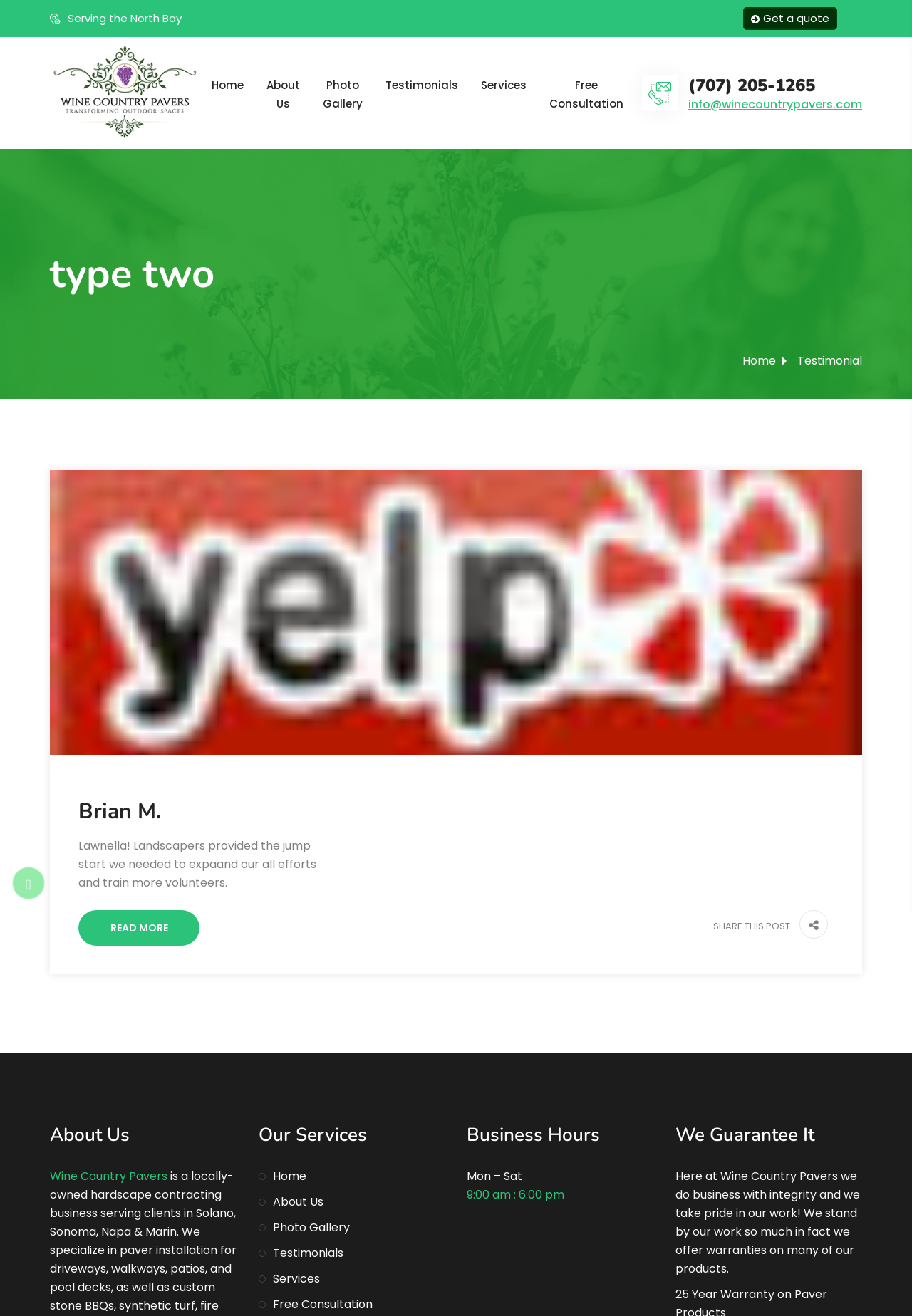Please provide the bounding box coordinates for the element that needs to be clicked to perform the following instruction: "Get a quote". The coordinates should be given as four float numbers between 0 and 1, i.e., [left, top, right, bottom].

[0.815, 0.005, 0.918, 0.023]